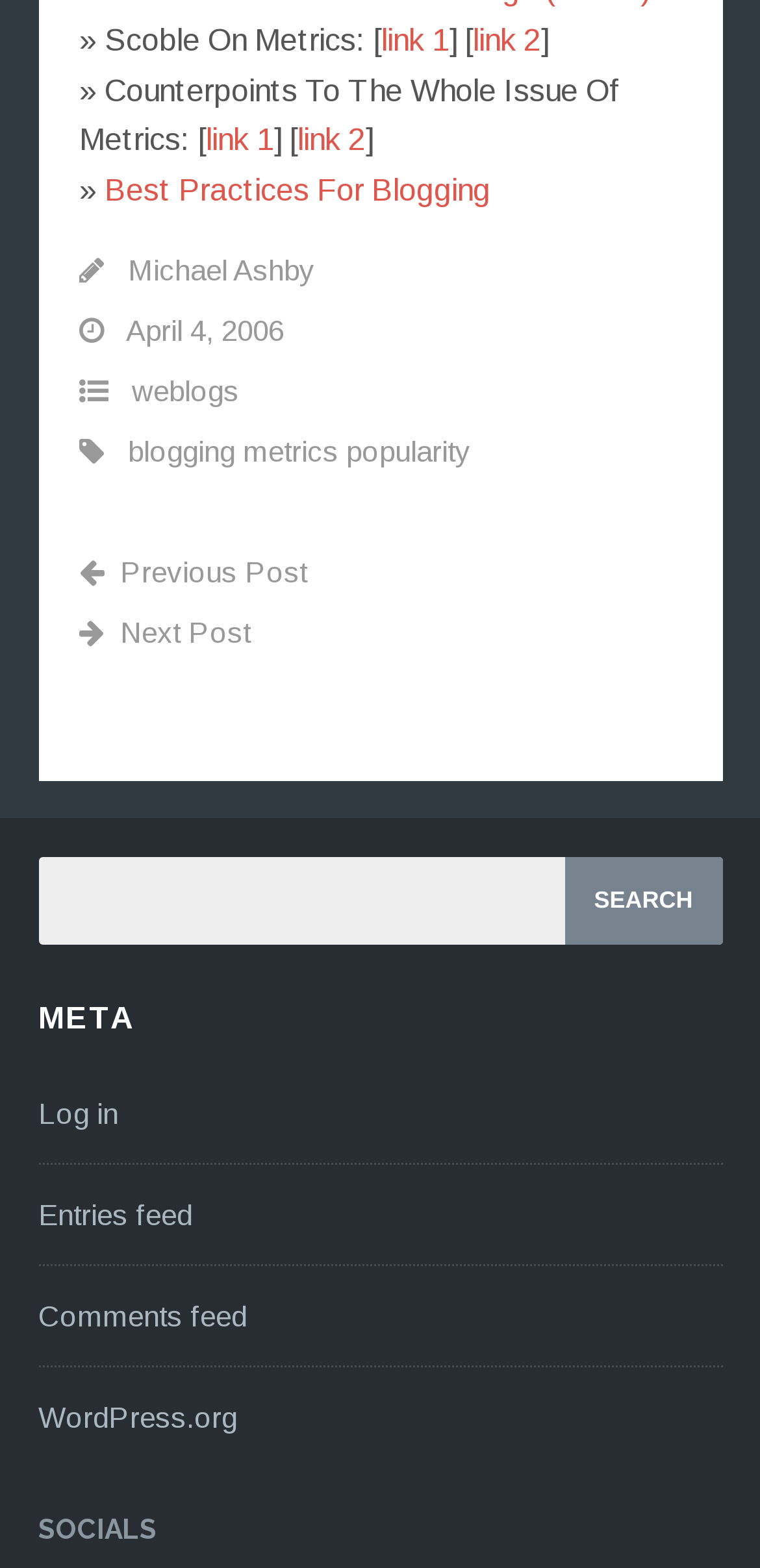Respond with a single word or phrase to the following question:
What is the date of the blog post?

April 4, 2006